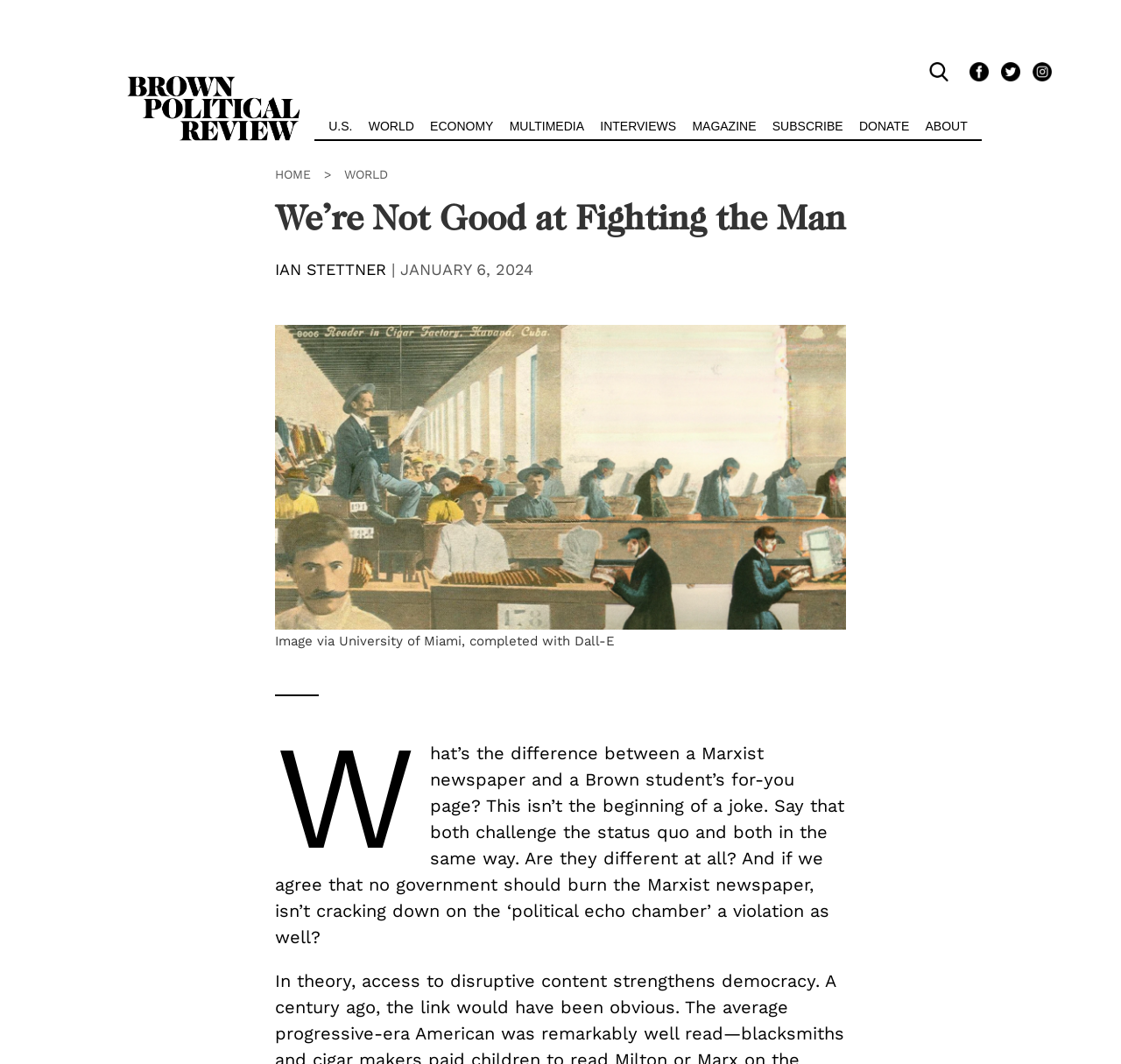Answer the following inquiry with a single word or phrase:
How many links are there in the menu?

9